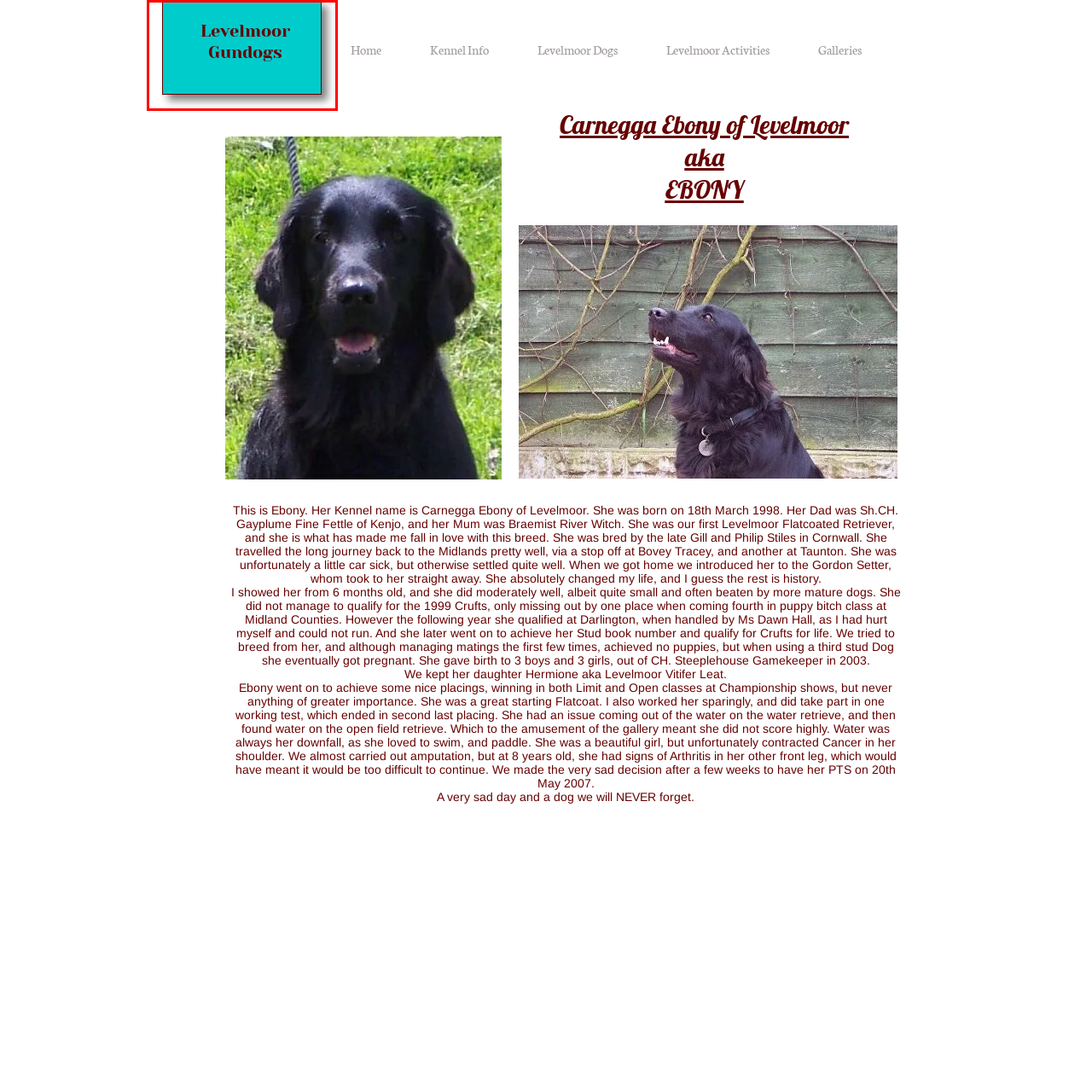Detail the features and elements seen in the red-circled portion of the image.

The image features an artistic representation titled "Levelmoor Gundogs," set against a vibrant turquoise background. The prominent text is styled in dark brown, creating a striking contrast that emphasizes the focus on Gundogs associated with the Levelmoor kennel. This visual element reflects the breed's significance and the pride taken in these dogs, highlighting the connection between the kennel and the community of gundog enthusiasts. Such artwork not only celebrates these remarkable animals but also serves as an inviting signifier of the Levelmoor brand.